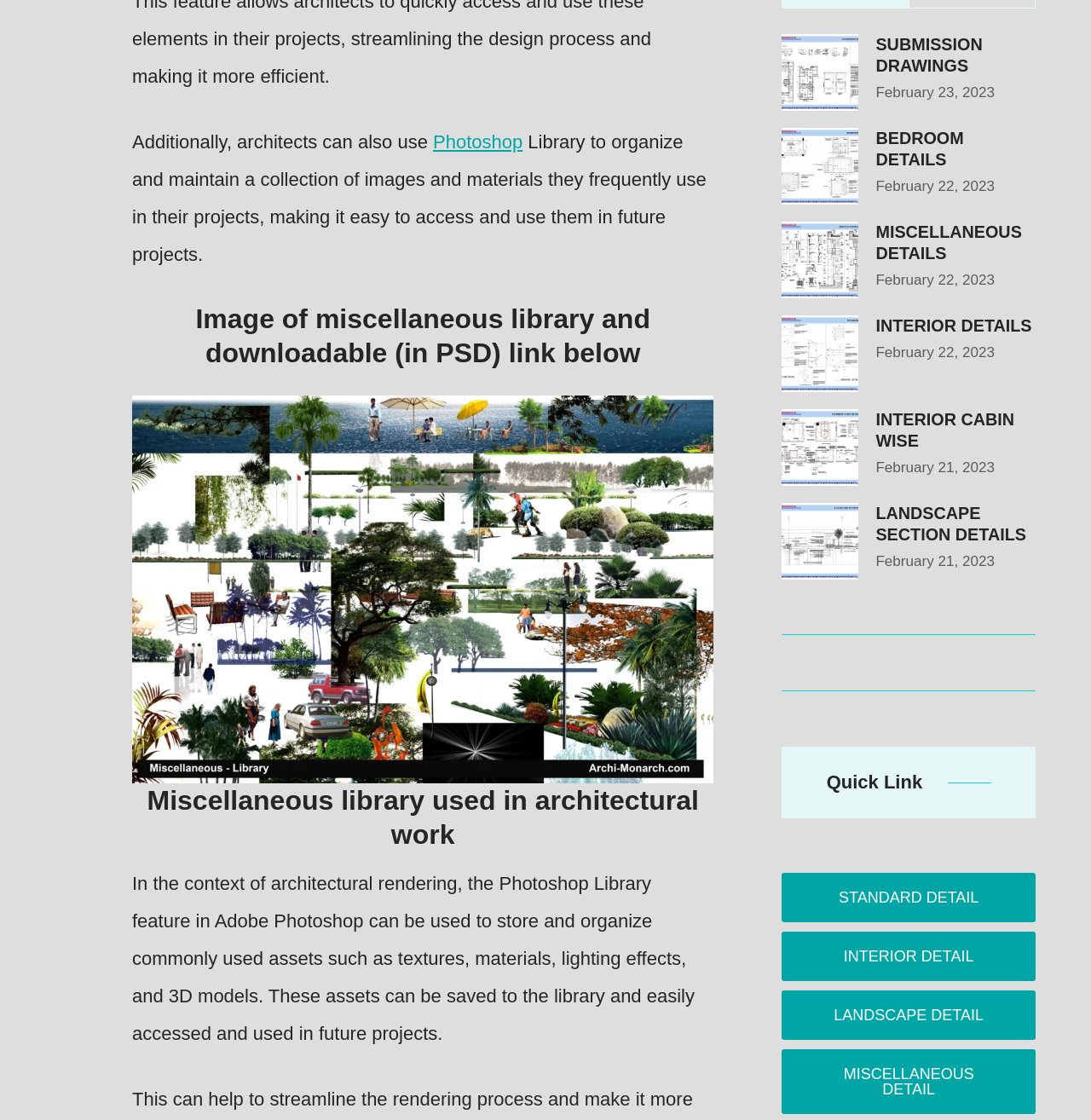Identify the bounding box for the given UI element using the description provided. Coordinates should be in the format (top-left x, top-left y, bottom-right x, bottom-right y) and must be between 0 and 1. Here is the description: Book

None